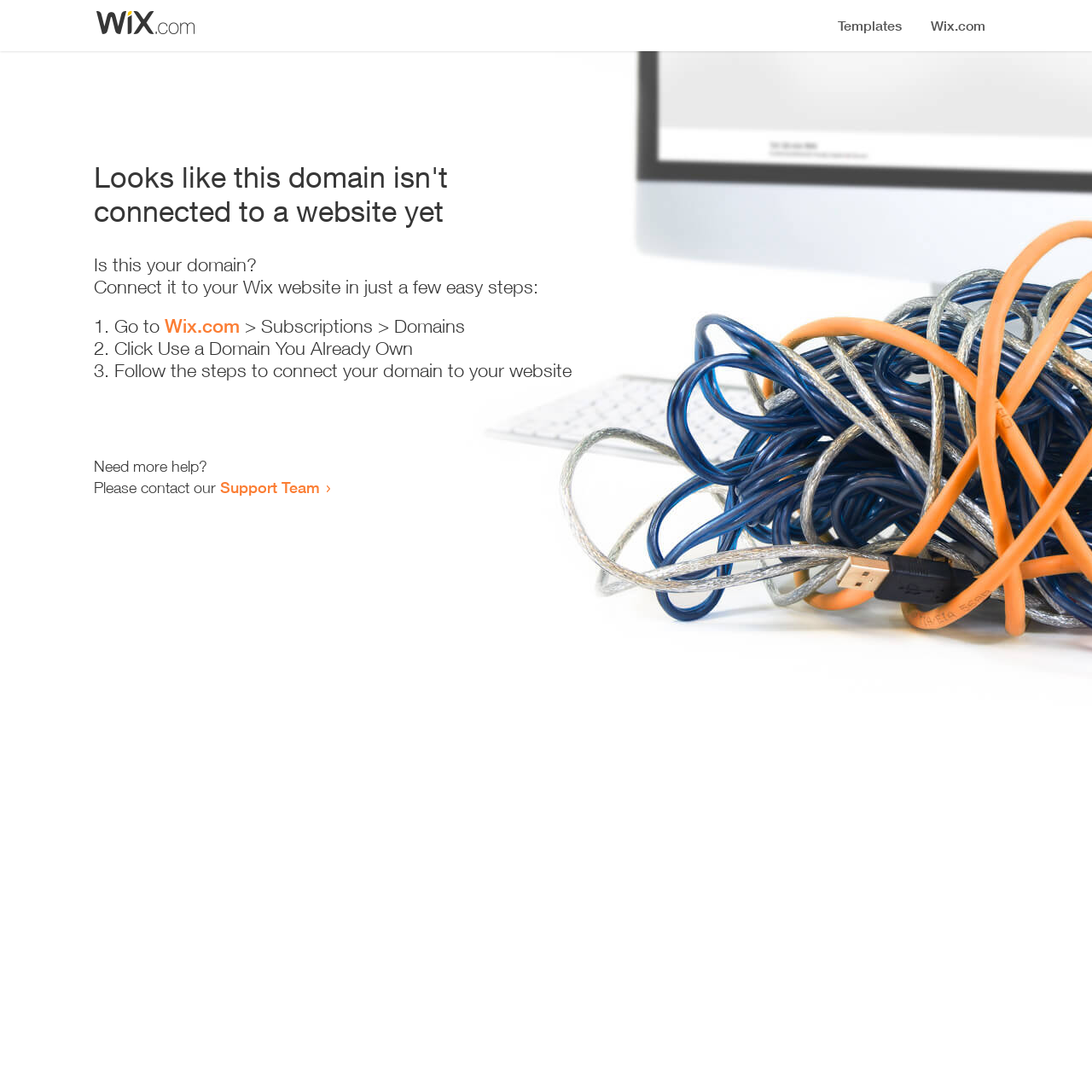How many steps are required to connect the domain to a website?
Based on the screenshot, provide your answer in one word or phrase.

3